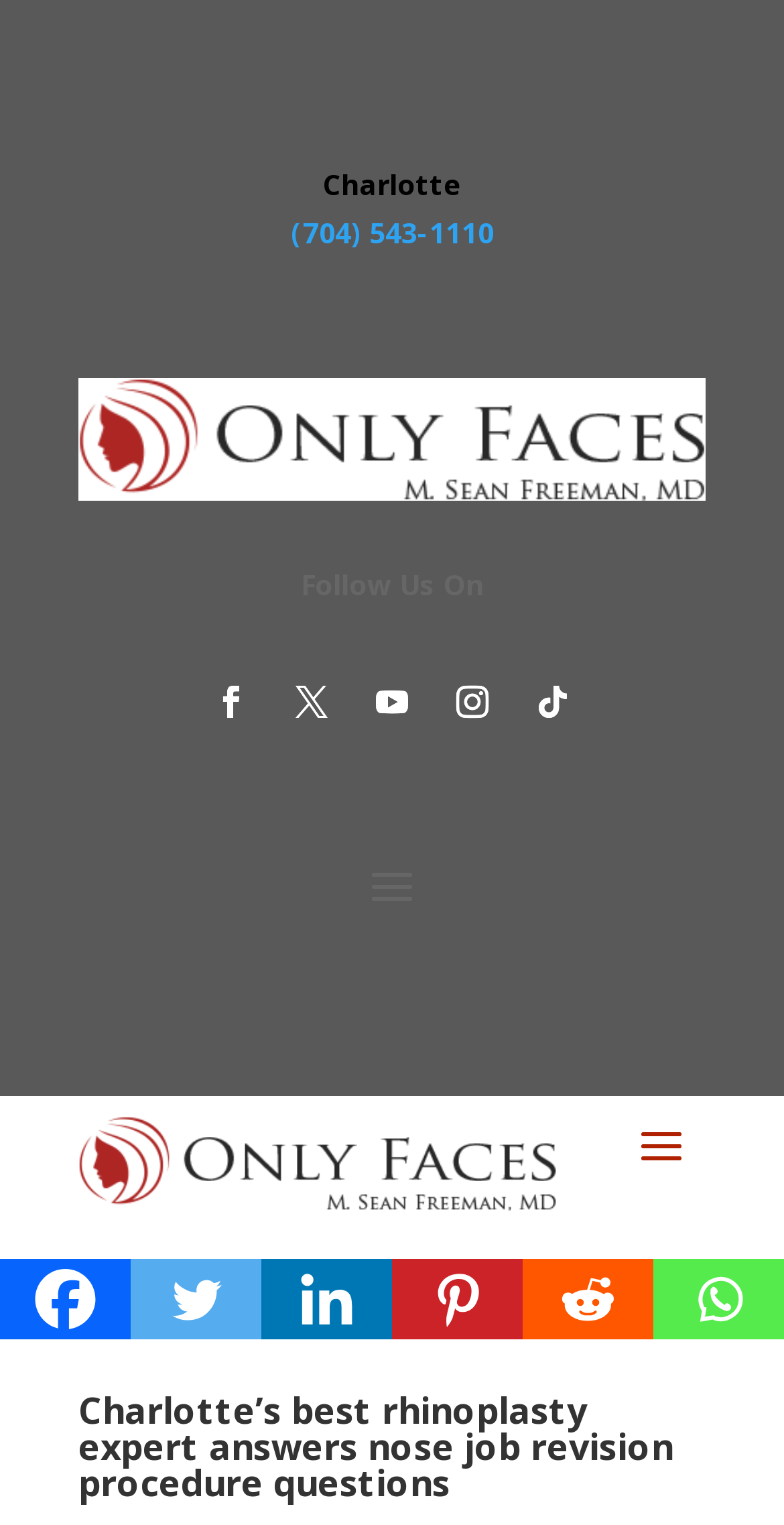Using the provided element description: "aria-label="Facebook" title="Facebook"", determine the bounding box coordinates of the corresponding UI element in the screenshot.

[0.0, 0.825, 0.167, 0.878]